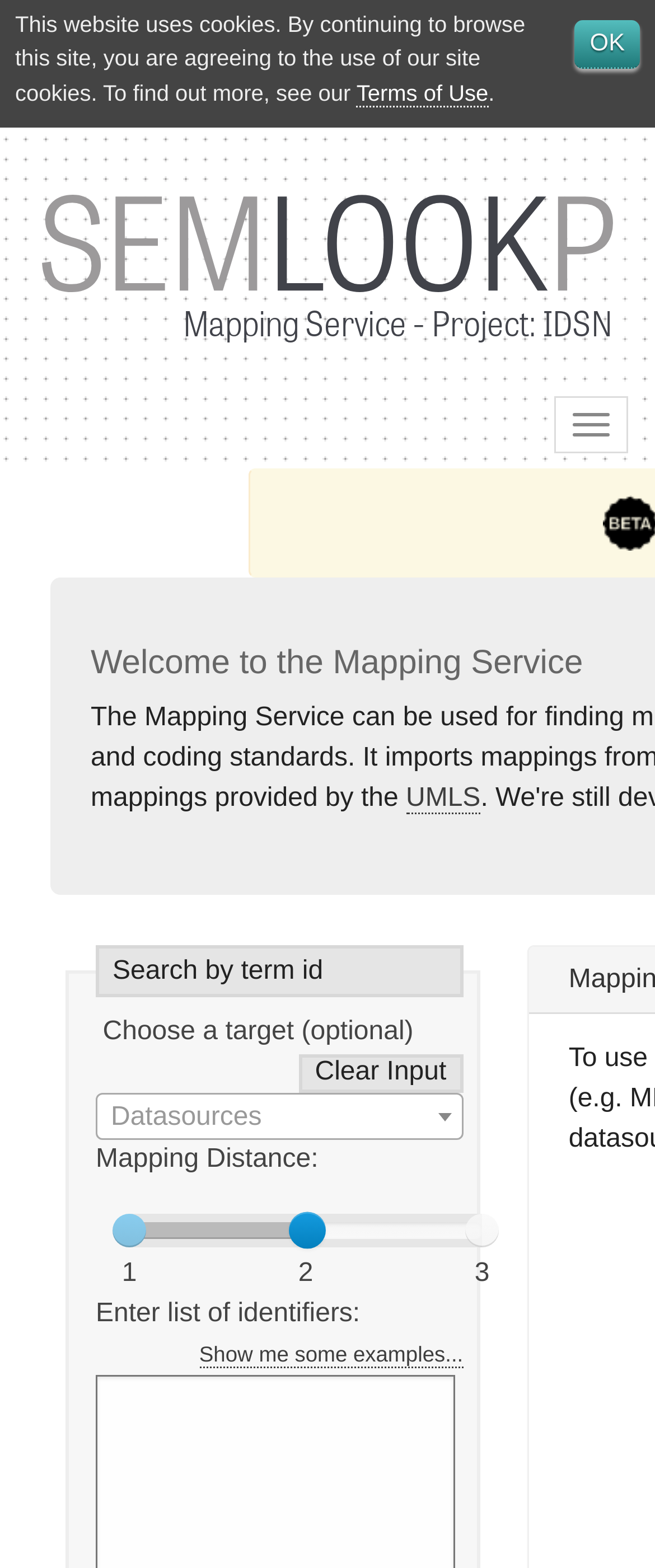Provide the bounding box coordinates of the section that needs to be clicked to accomplish the following instruction: "Click the UMLS link."

[0.62, 0.5, 0.734, 0.52]